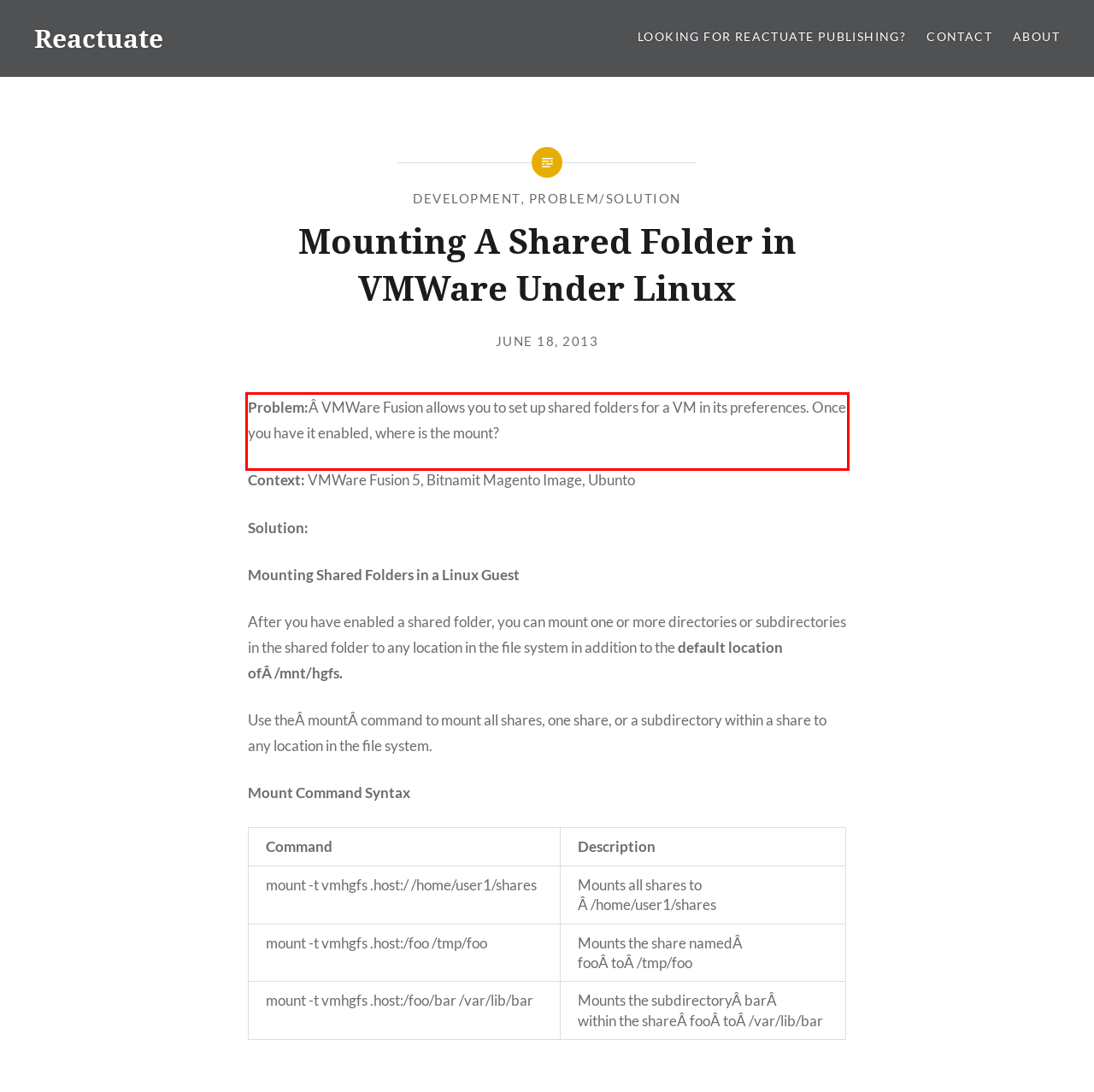Analyze the red bounding box in the provided webpage screenshot and generate the text content contained within.

Problem:Â VMWare Fusion allows you to set up shared folders for a VM in its preferences. Once you have it enabled, where is the mount?